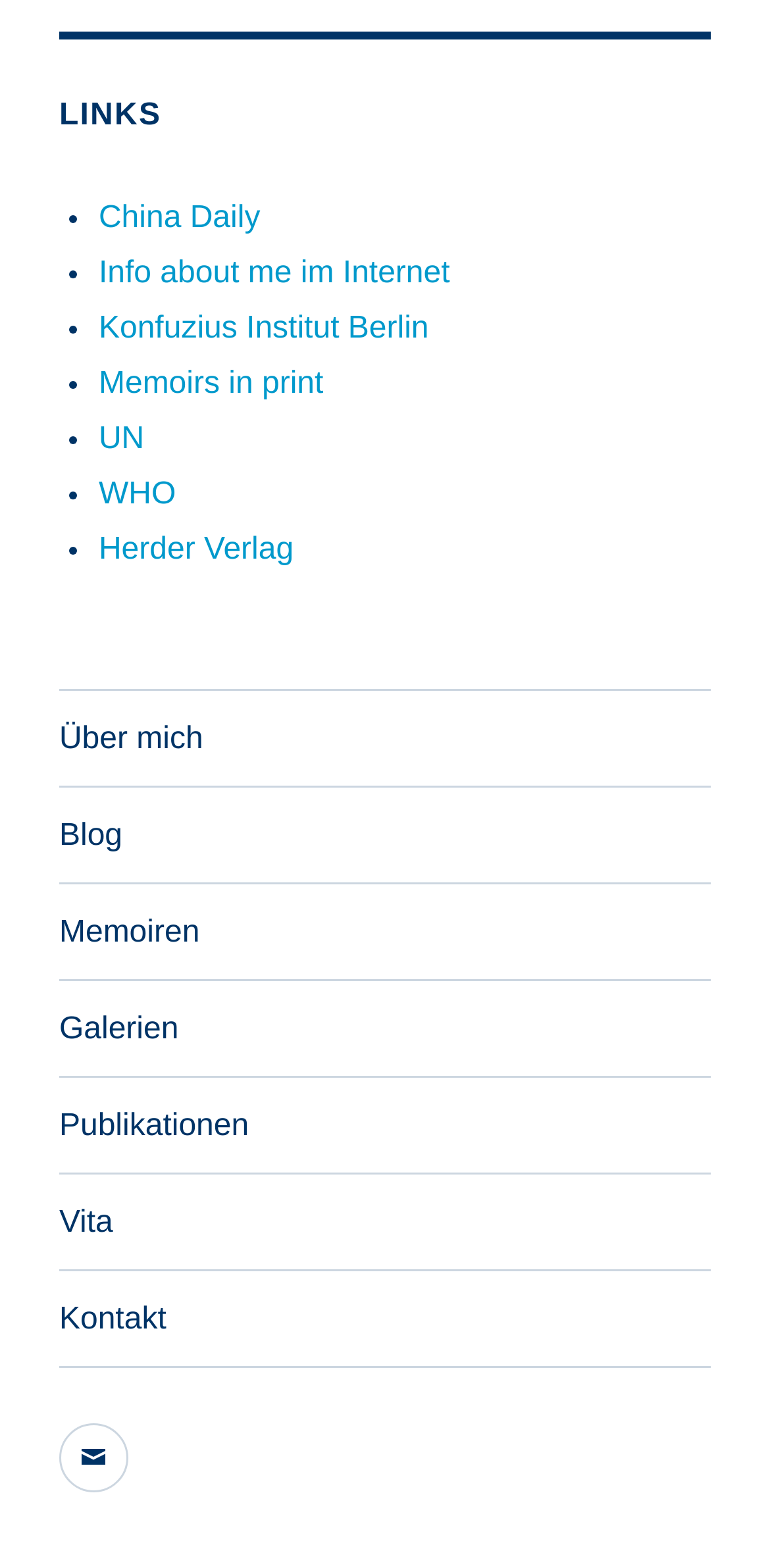Please answer the following question using a single word or phrase: 
What is the text of the link that has an email icon?

E-Mail